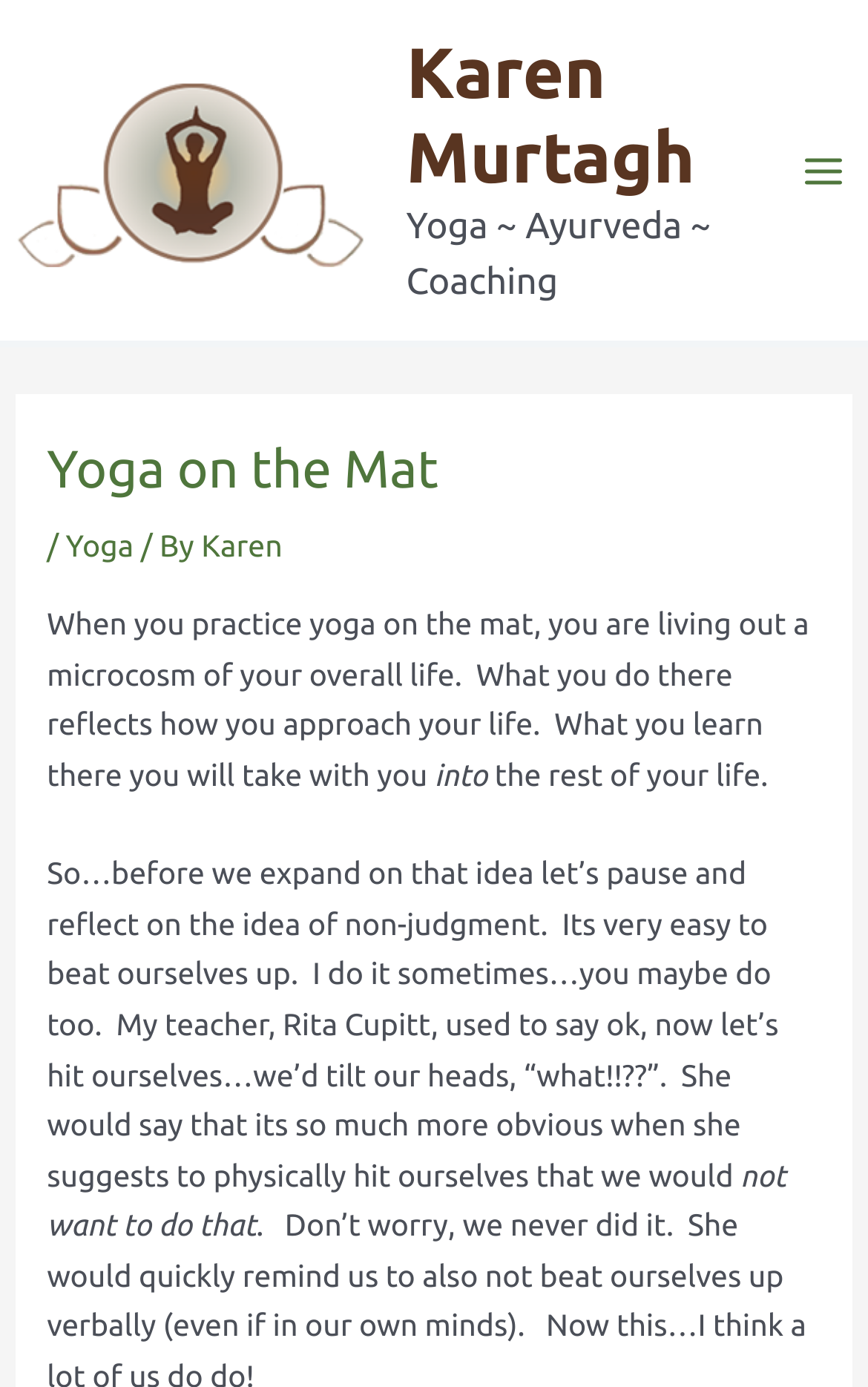Identify the main heading of the webpage and provide its text content.

Yoga on the Mat